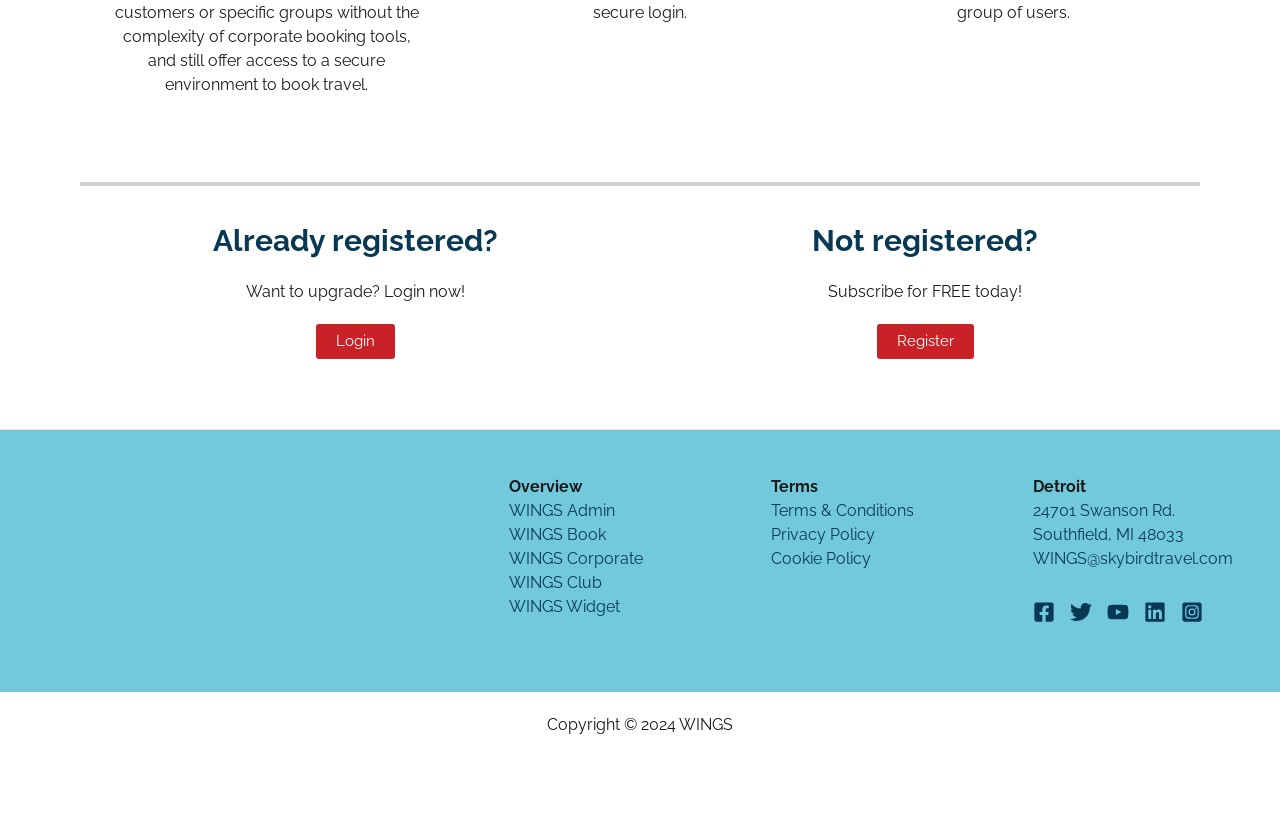Find the bounding box coordinates for the UI element whose description is: "24701 Swanson Rd.Southfield, MI 48033". The coordinates should be four float numbers between 0 and 1, in the format [left, top, right, bottom].

[0.807, 0.617, 0.925, 0.67]